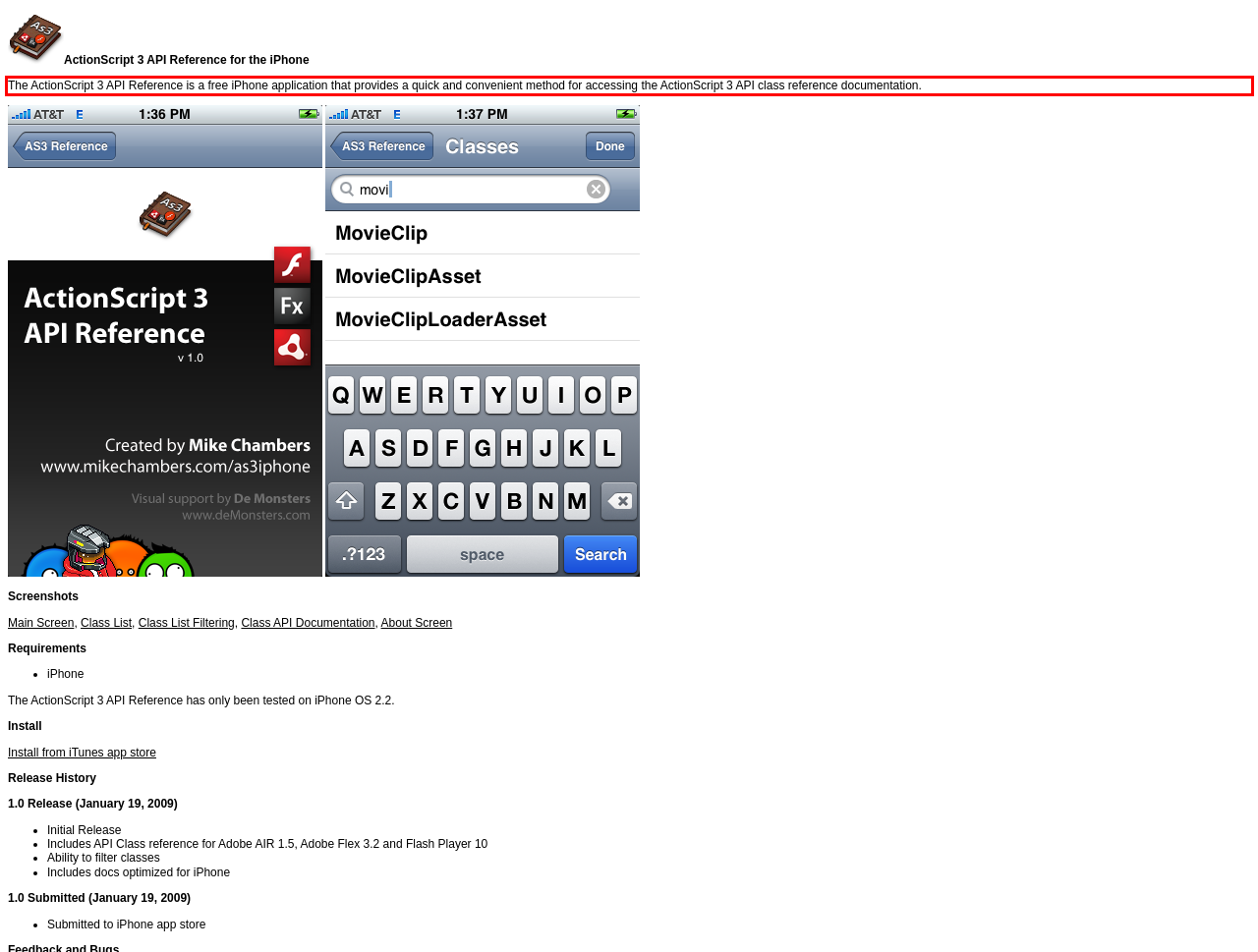Within the screenshot of the webpage, there is a red rectangle. Please recognize and generate the text content inside this red bounding box.

The ActionScript 3 API Reference is a free iPhone application that provides a quick and convenient method for accessing the ActionScript 3 API class reference documentation.